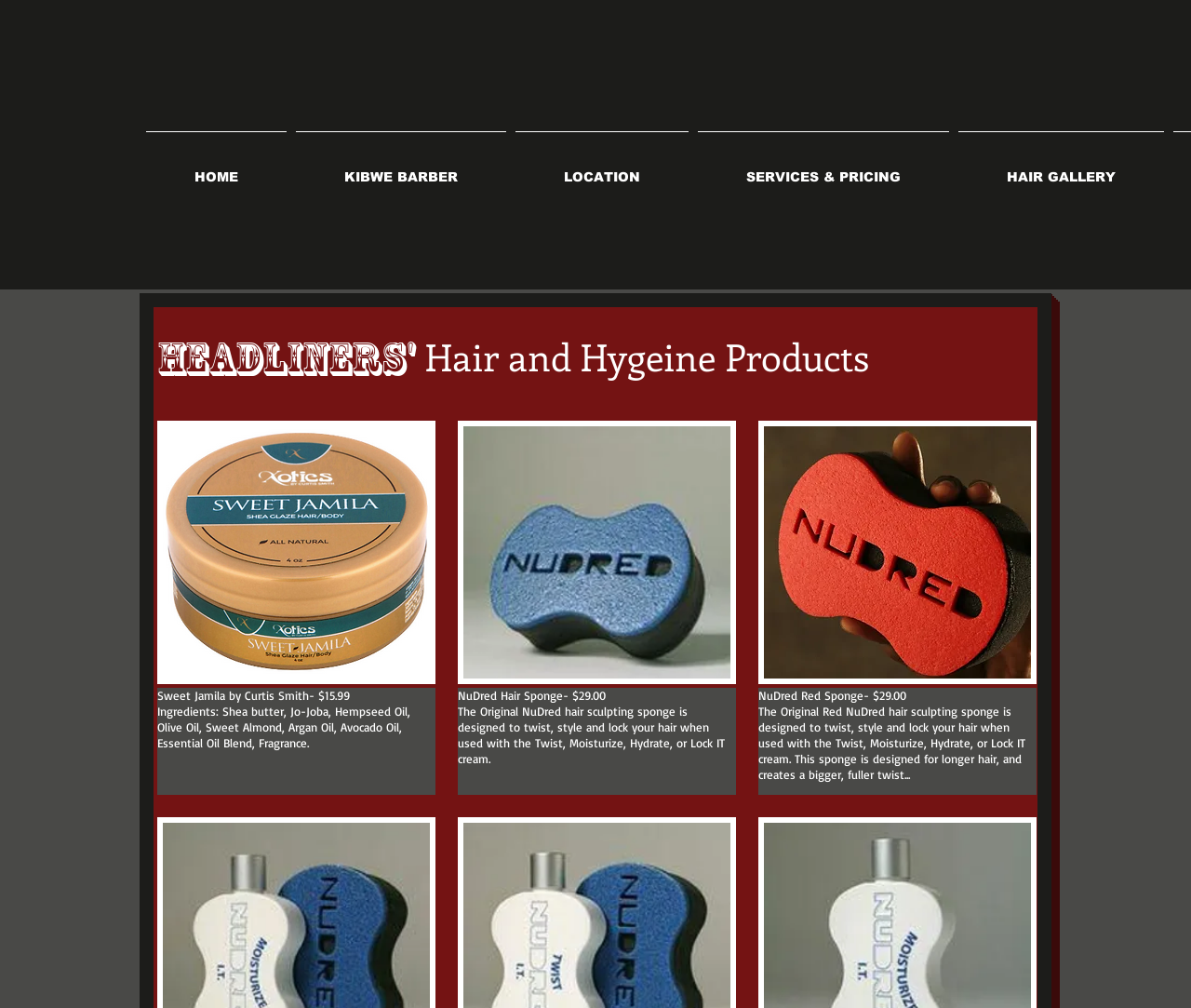Give a complete and precise description of the webpage's appearance.

The webpage is about hair and hygiene products from Headliners Barbering. At the top, there are five navigation links: "HOME", "KIBWE BARBER", "LOCATION", "SERVICES & PRICING", and "HAIR GALLERY", aligned horizontally across the page.

Below the navigation links, there is a heading that reads "Headliners' Hair and Hygeine Products". Underneath this heading, there are three product sections, each containing a button, an image, and a description. The first product section is for "Sweet Jamila by Curtis Smith" priced at $15.99, with an image and a description of the product's ingredients. The second product section is for "NuDred Hair Sponge" priced at $29.00, with an image and a description of the product's features. The third product section is for "NuDred Red Sponge" also priced at $29.00, with an image and a description of the product's features, specifically designed for longer hair.

The product sections are arranged horizontally, with the first section on the left, the second in the middle, and the third on the right. The images are positioned above the descriptions in each section.